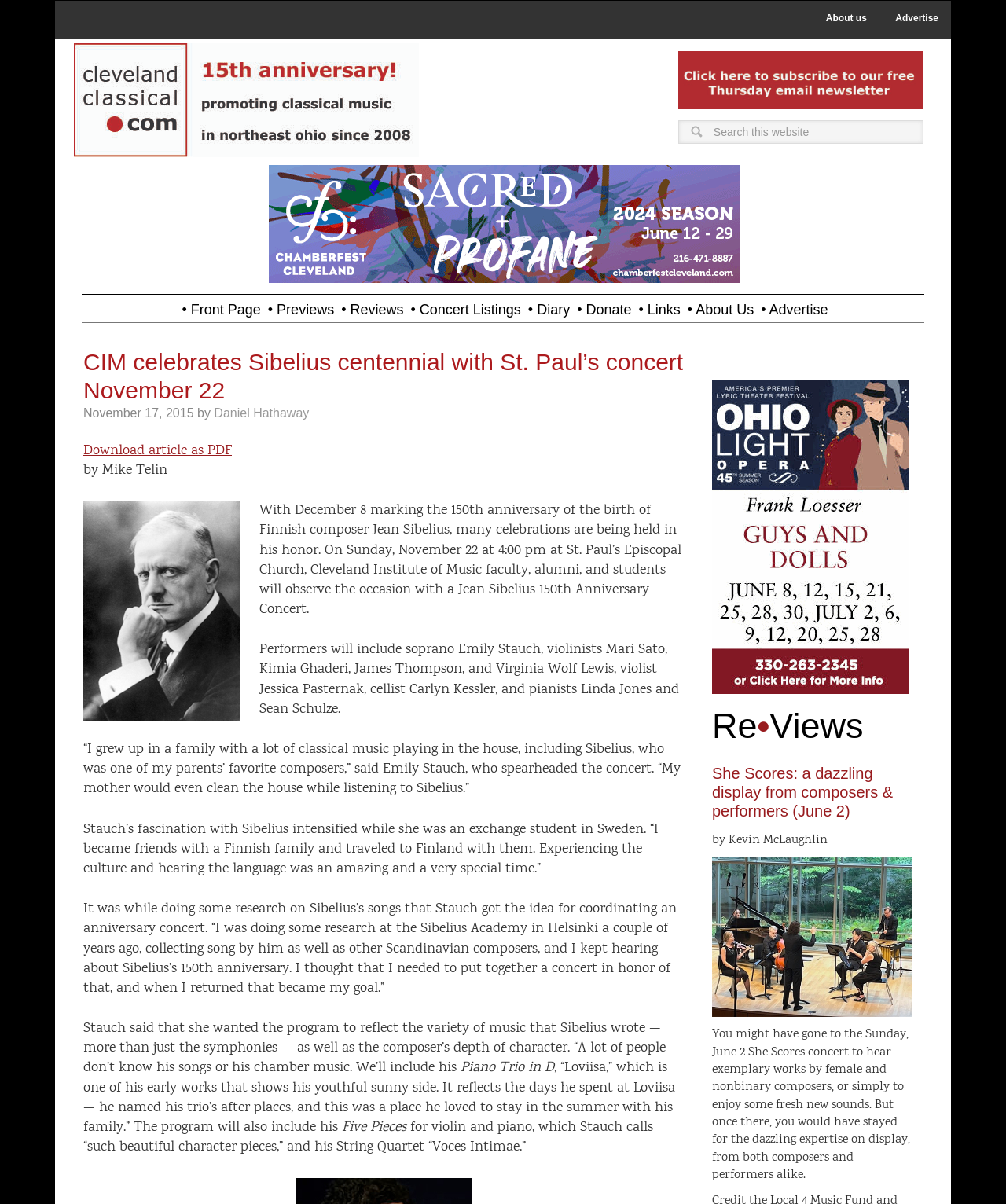Identify the bounding box coordinates for the region of the element that should be clicked to carry out the instruction: "View Re•Views section". The bounding box coordinates should be four float numbers between 0 and 1, i.e., [left, top, right, bottom].

[0.708, 0.585, 0.907, 0.621]